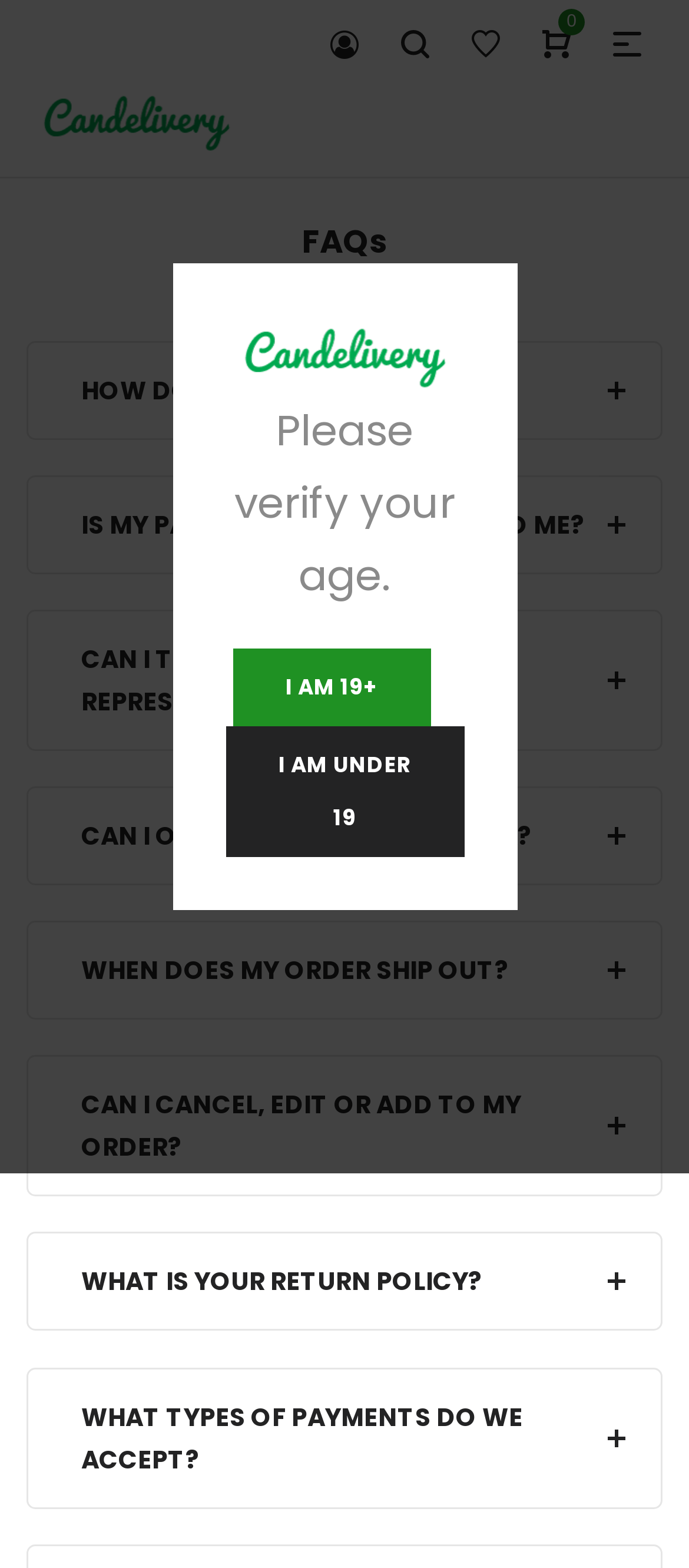Determine the coordinates of the bounding box that should be clicked to complete the instruction: "View HOW DO I PLACE AN ORDER?". The coordinates should be represented by four float numbers between 0 and 1: [left, top, right, bottom].

[0.041, 0.218, 0.959, 0.279]